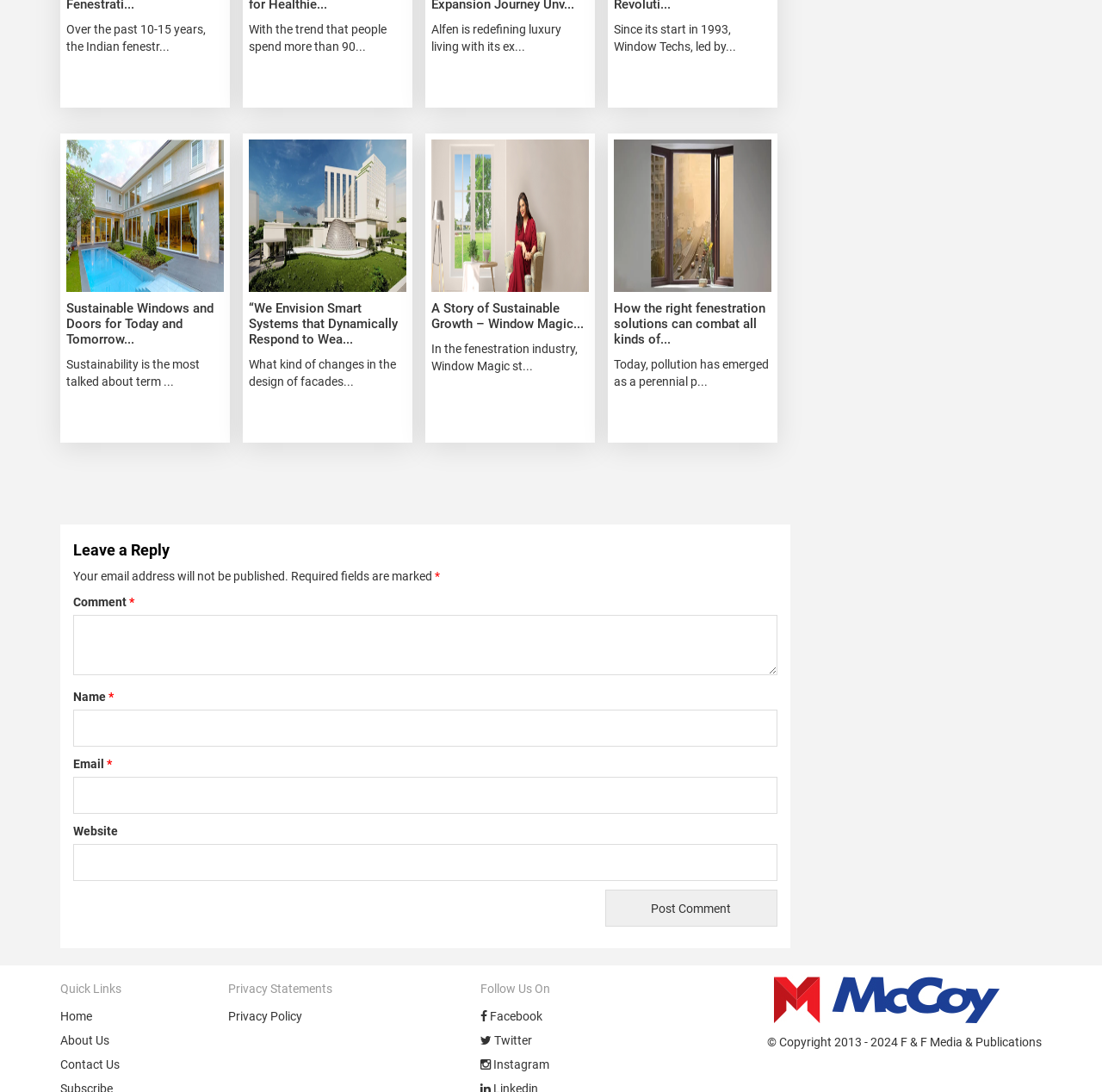What is the topic of the first heading?
Using the information from the image, give a concise answer in one word or a short phrase.

Sustainable Windows and Doors